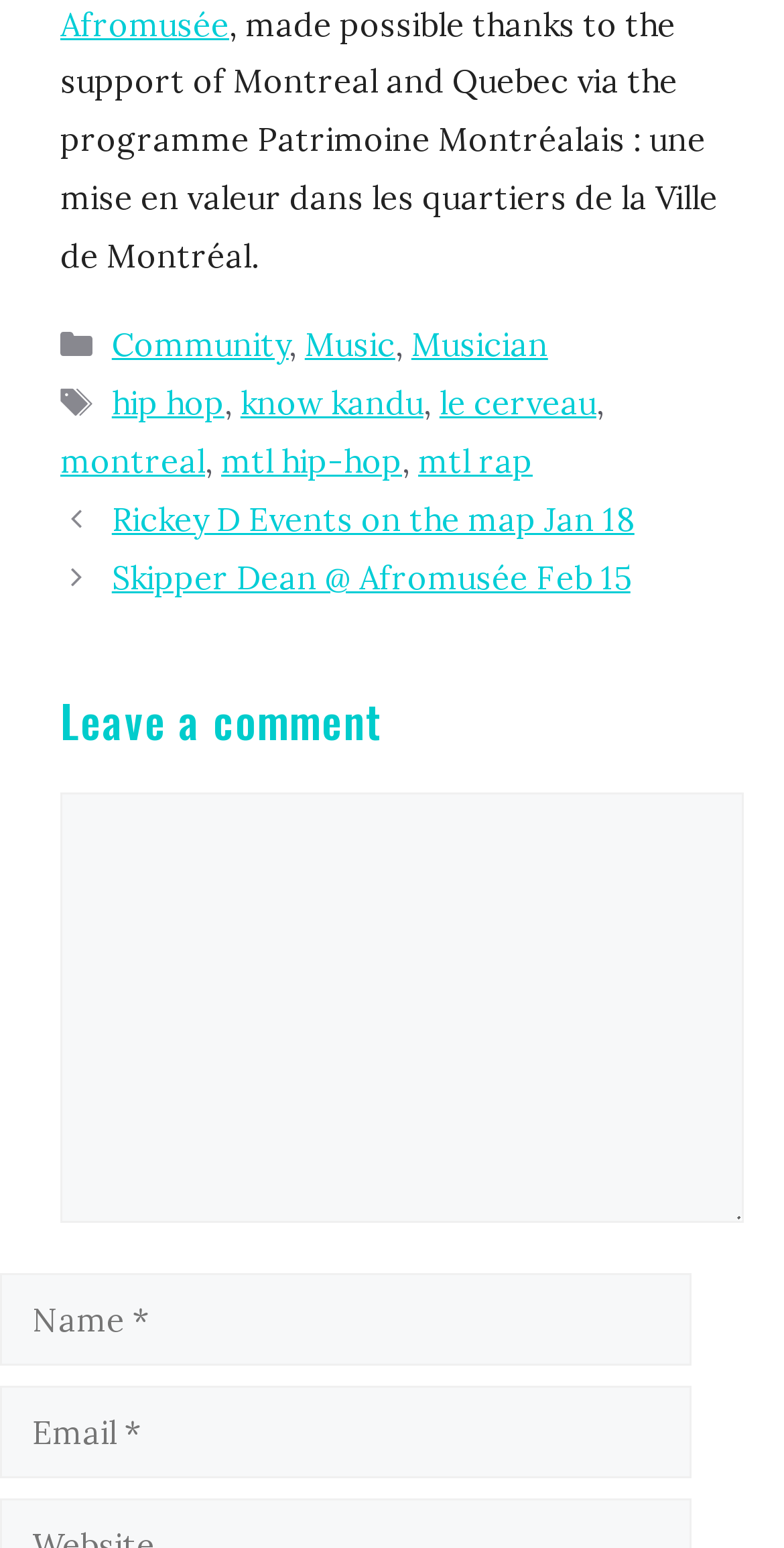Identify the bounding box coordinates of the area that should be clicked in order to complete the given instruction: "Enter a comment". The bounding box coordinates should be four float numbers between 0 and 1, i.e., [left, top, right, bottom].

[0.077, 0.513, 0.949, 0.791]